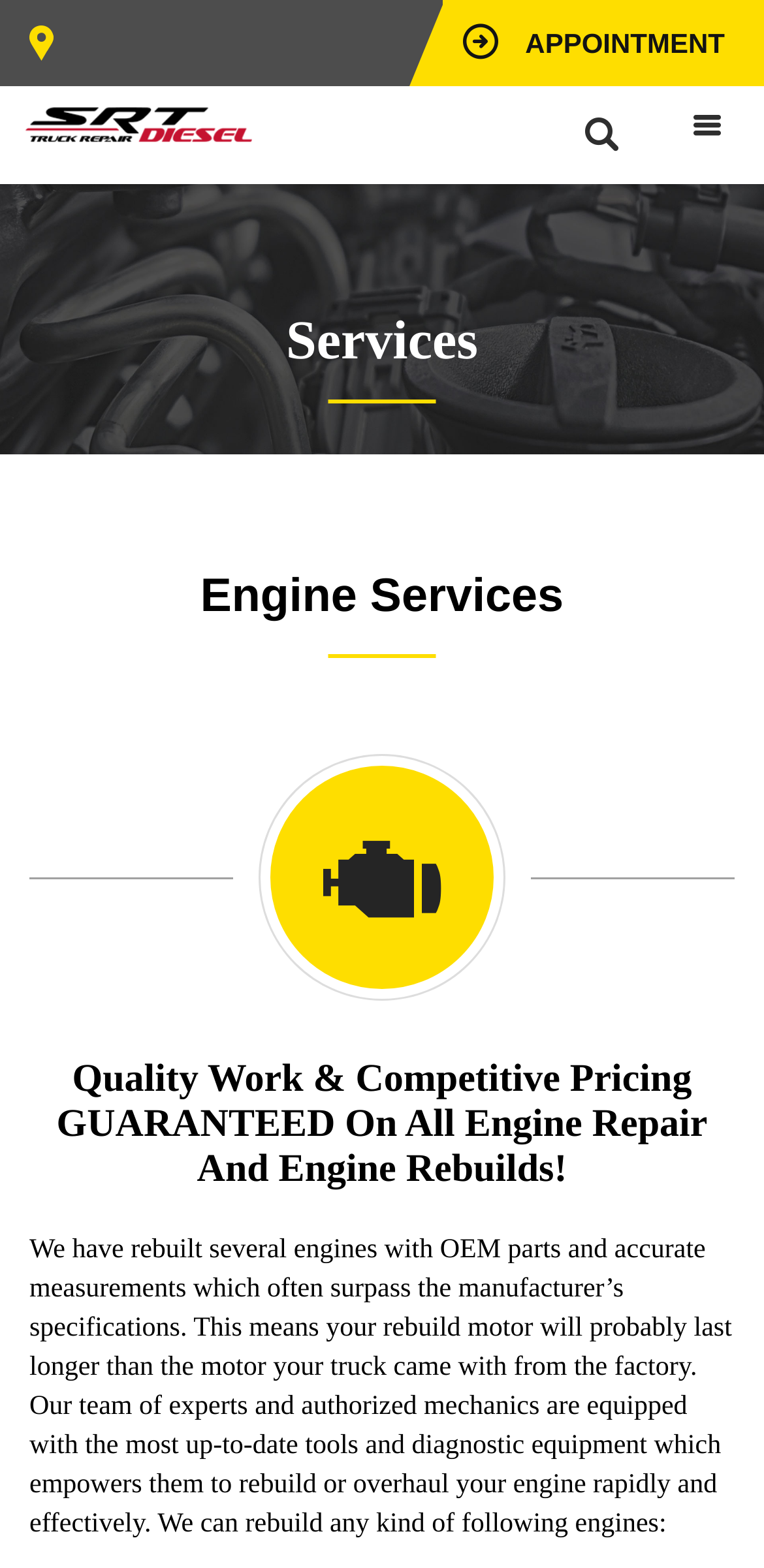What is the main service offered by this shop?
From the screenshot, supply a one-word or short-phrase answer.

Engine Services